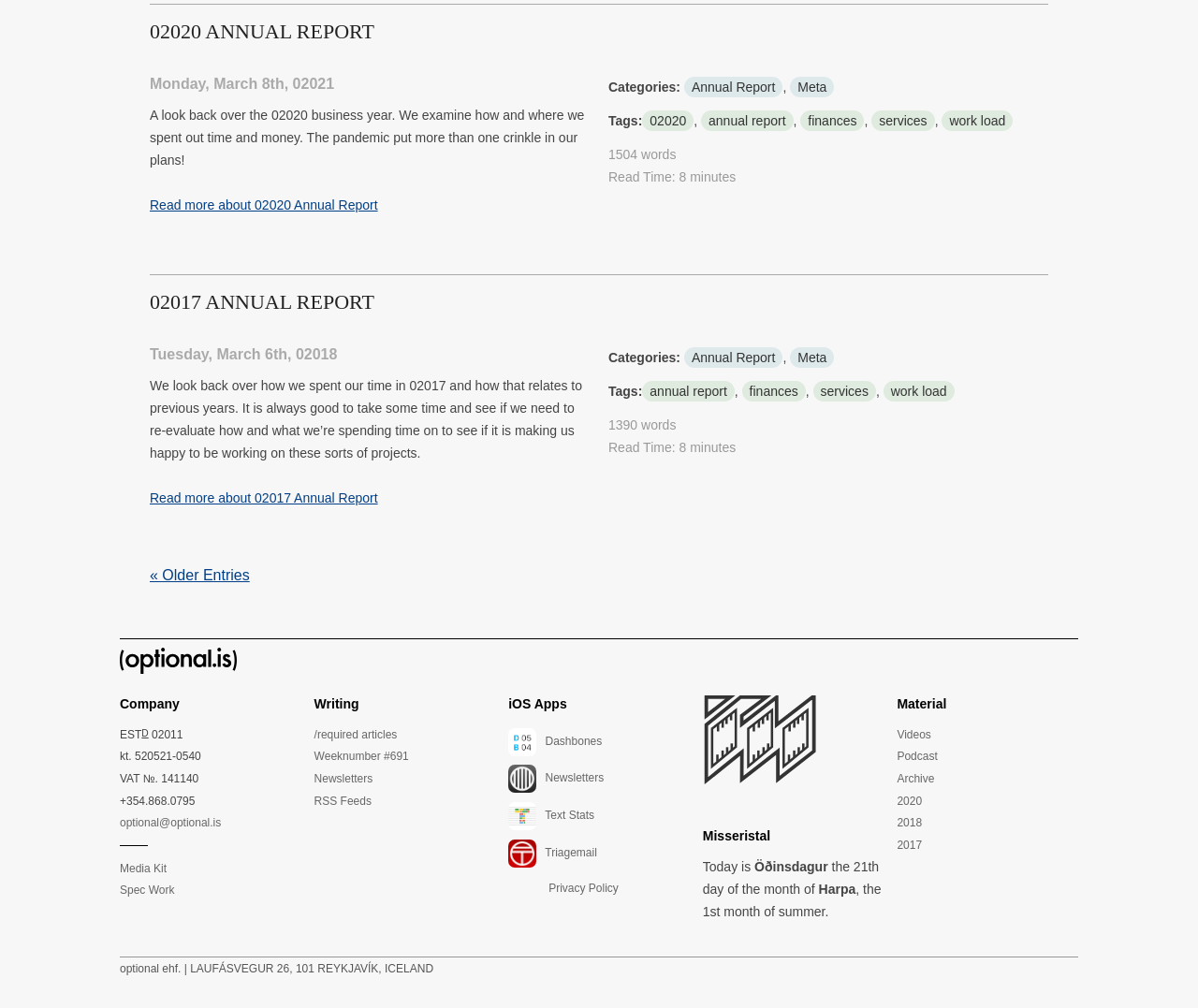Can you find the bounding box coordinates for the UI element given this description: "Triagemail"? Provide the coordinates as four float numbers between 0 and 1: [left, top, right, bottom].

[0.424, 0.832, 0.576, 0.86]